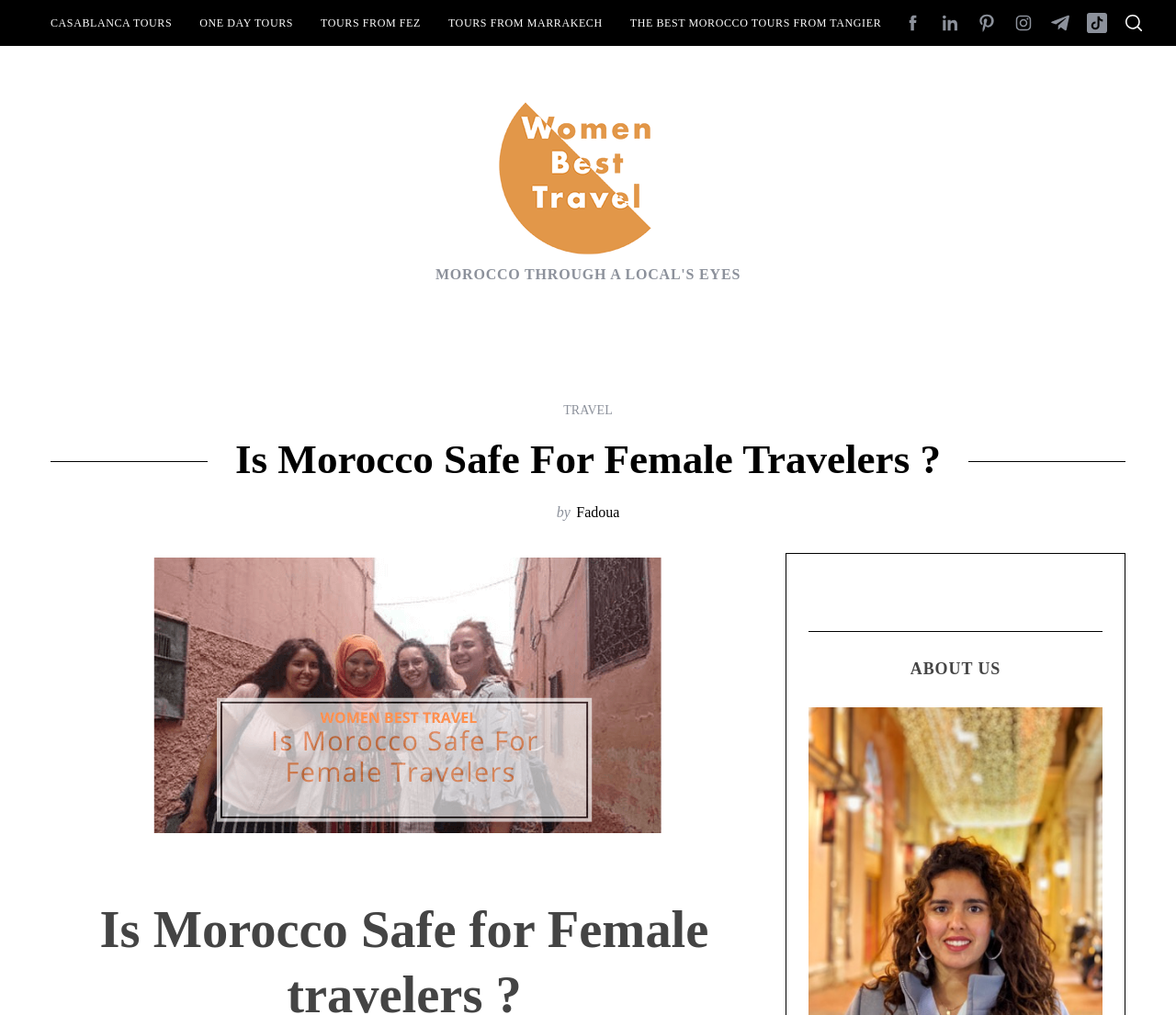Specify the bounding box coordinates (top-left x, top-left y, bottom-right x, bottom-right y) of the UI element in the screenshot that matches this description: Morocco Desert Tours

[0.253, 0.311, 0.476, 0.366]